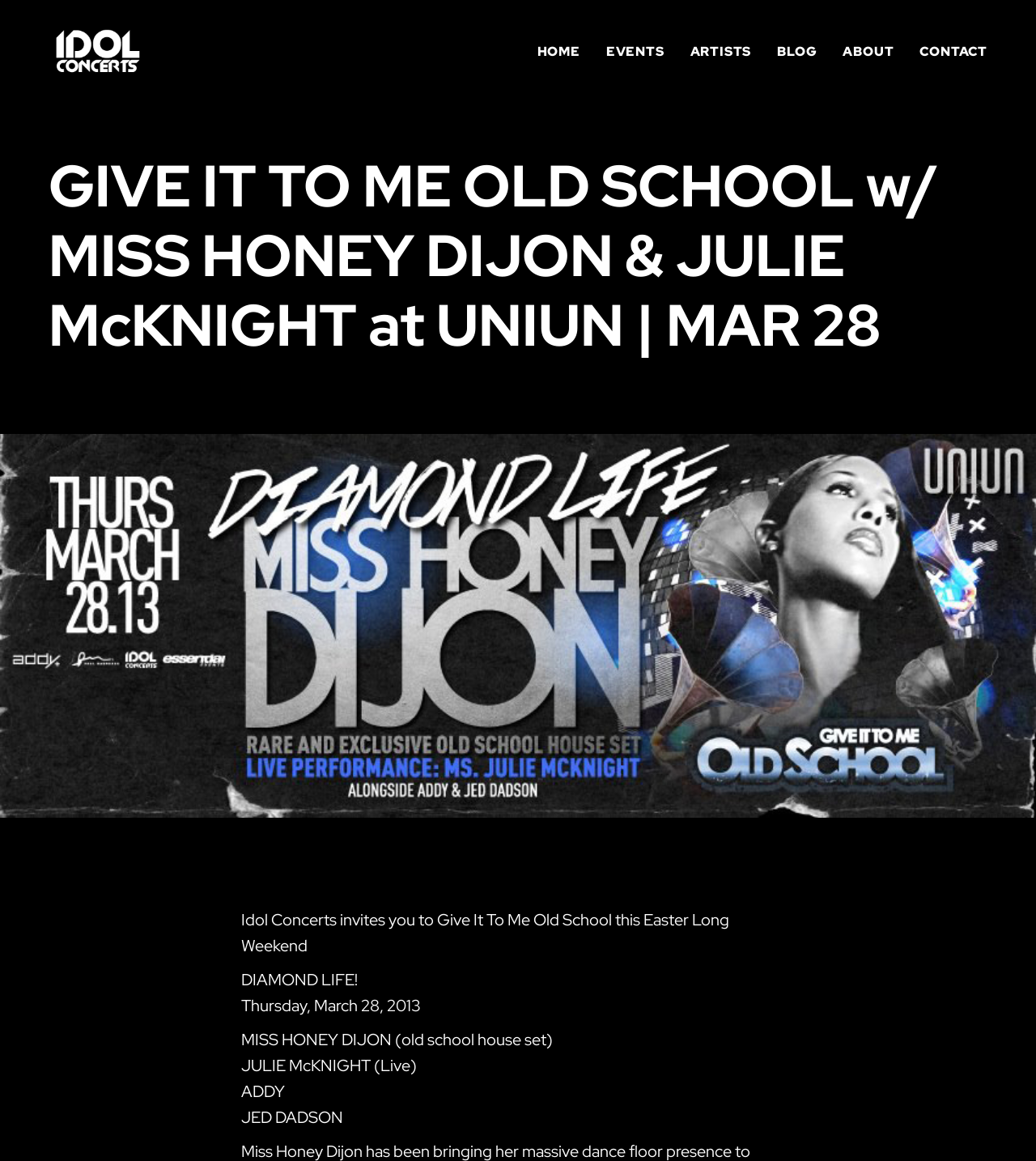Please respond to the question with a concise word or phrase:
Who is performing live?

JULIE McKNIGHT